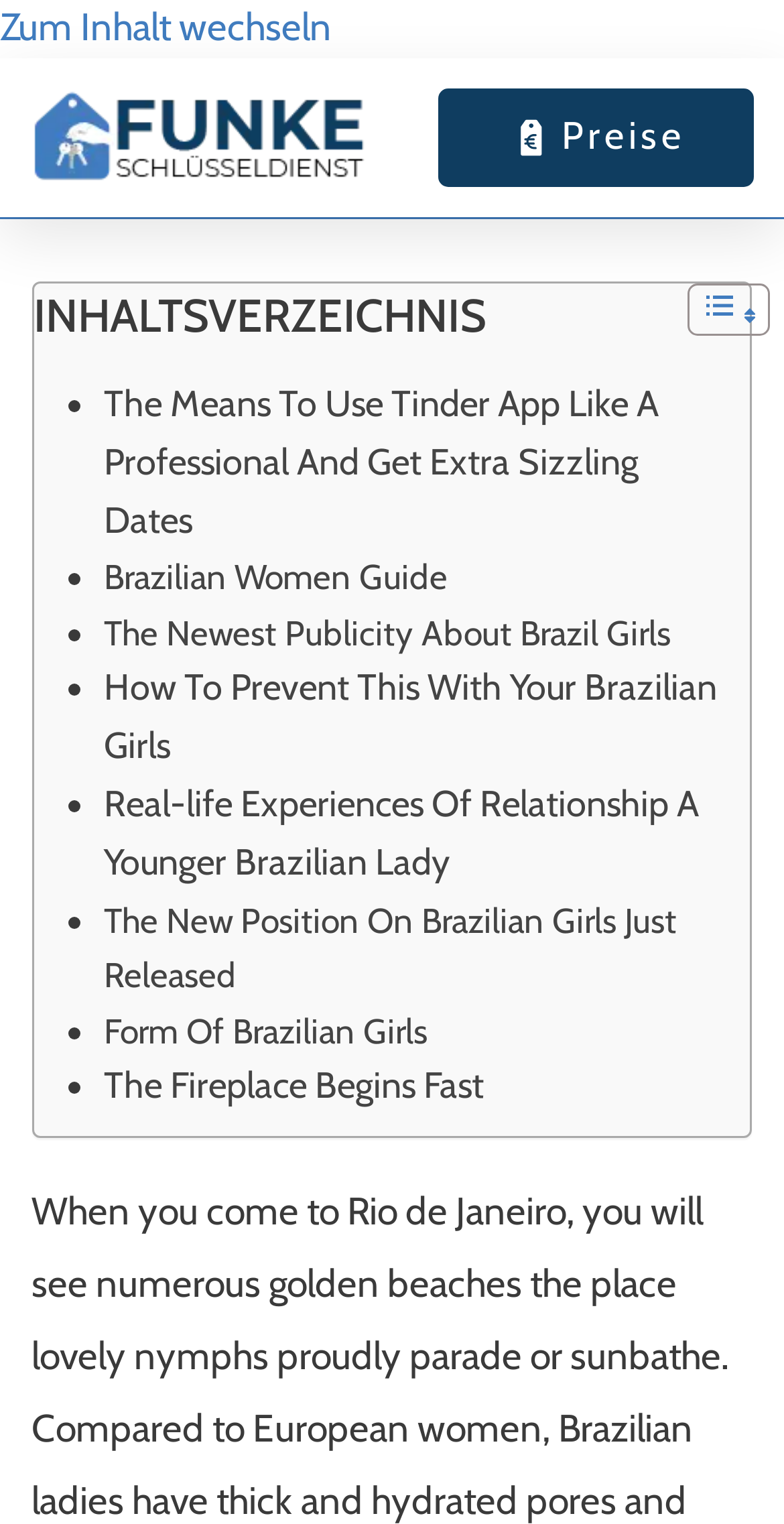Determine the bounding box coordinates for the UI element with the following description: "The Fireplace Begins Fast". The coordinates should be four float numbers between 0 and 1, represented as [left, top, right, bottom].

[0.132, 0.698, 0.617, 0.727]